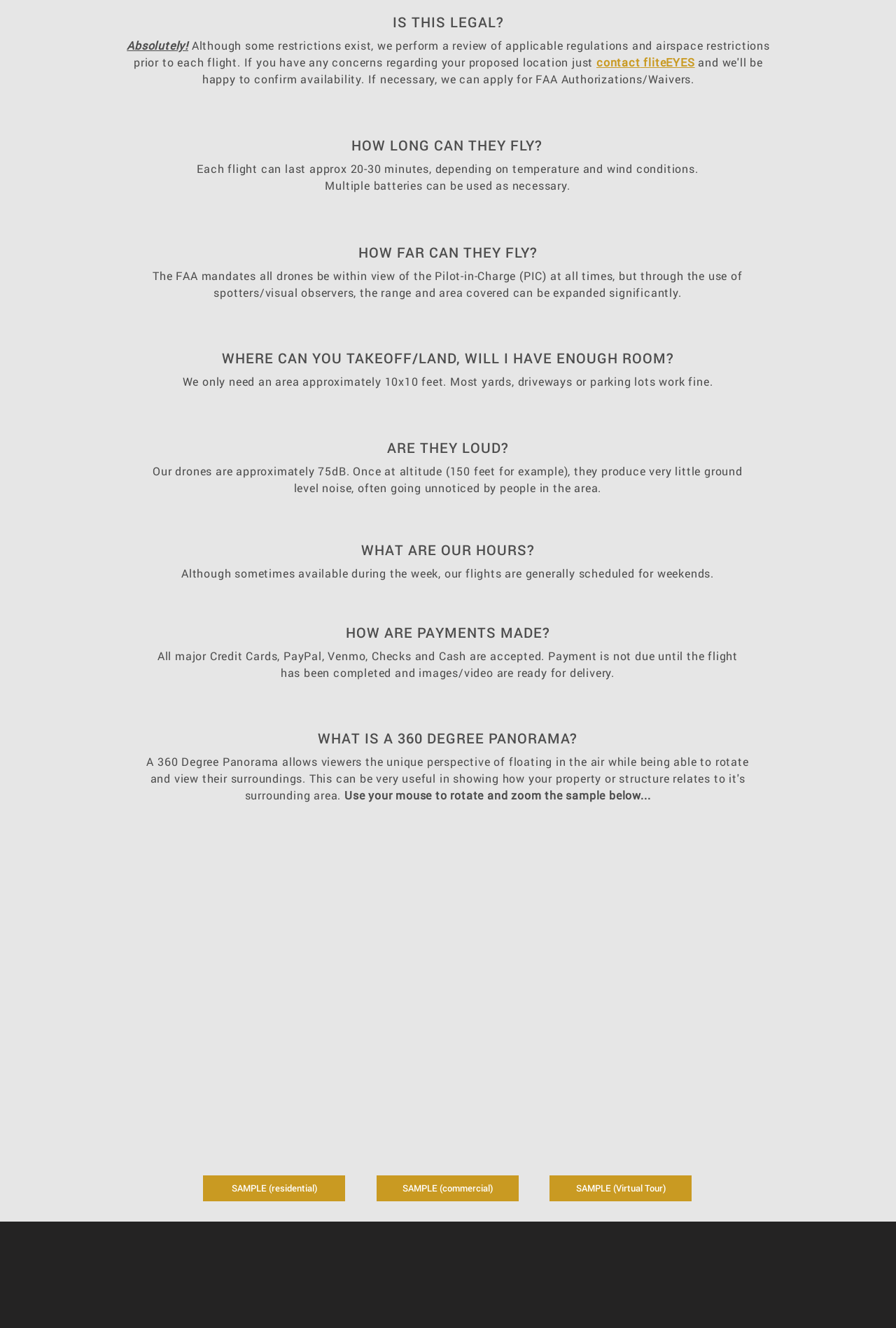What is the noise level of the drones?
Answer the question with as much detail as you can, using the image as a reference.

The webpage mentions that the drones are approximately 75dB, and once at altitude, they produce very little ground-level noise, often going unnoticed by people in the area.